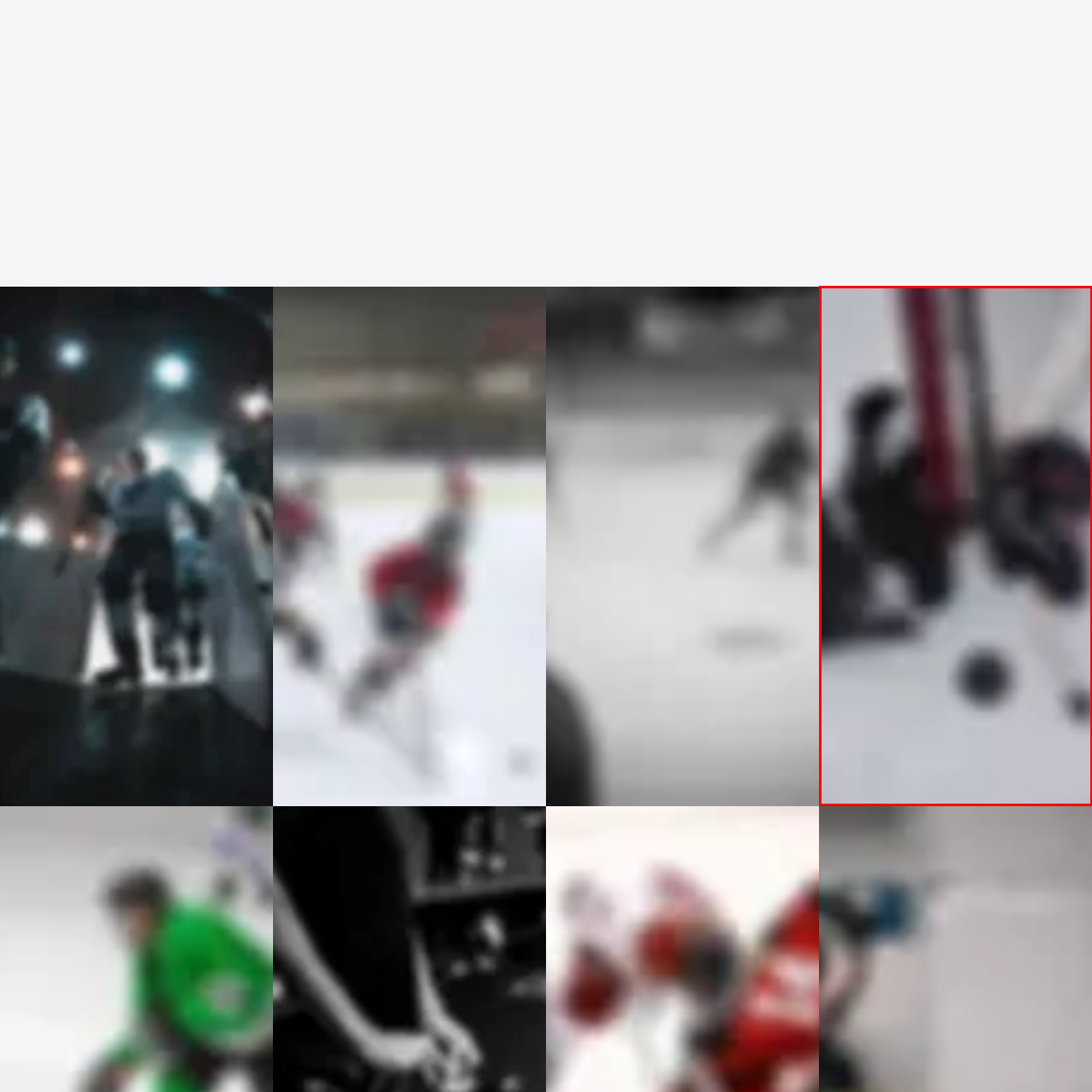What is the color of the goal's frame?
Look at the image enclosed by the red bounding box and give a detailed answer using the visual information available in the image.

The caption explicitly states that the surroundings include the goal's red frame, which implies that the goal's frame is red in color.